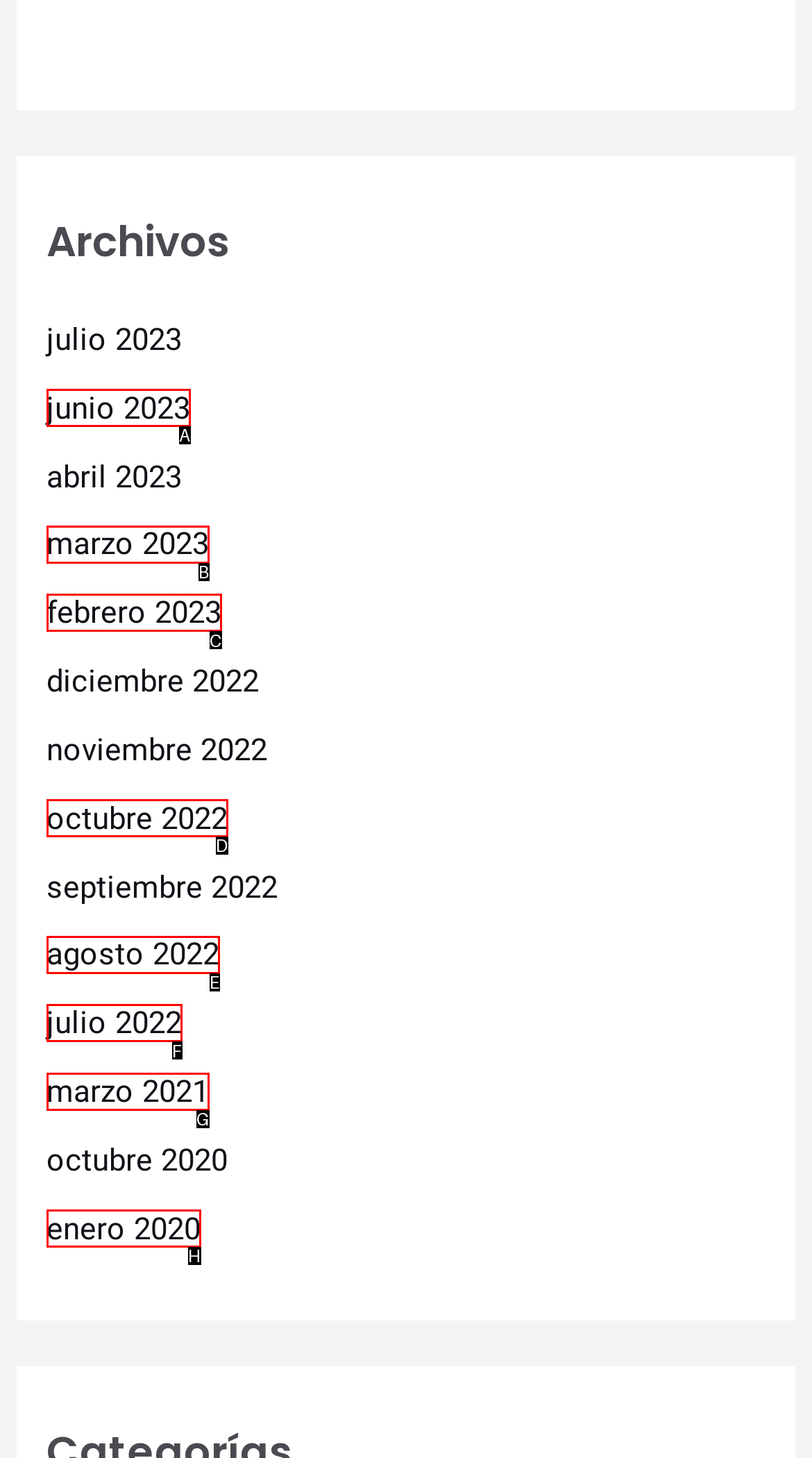Based on the description junio 2023, identify the most suitable HTML element from the options. Provide your answer as the corresponding letter.

A